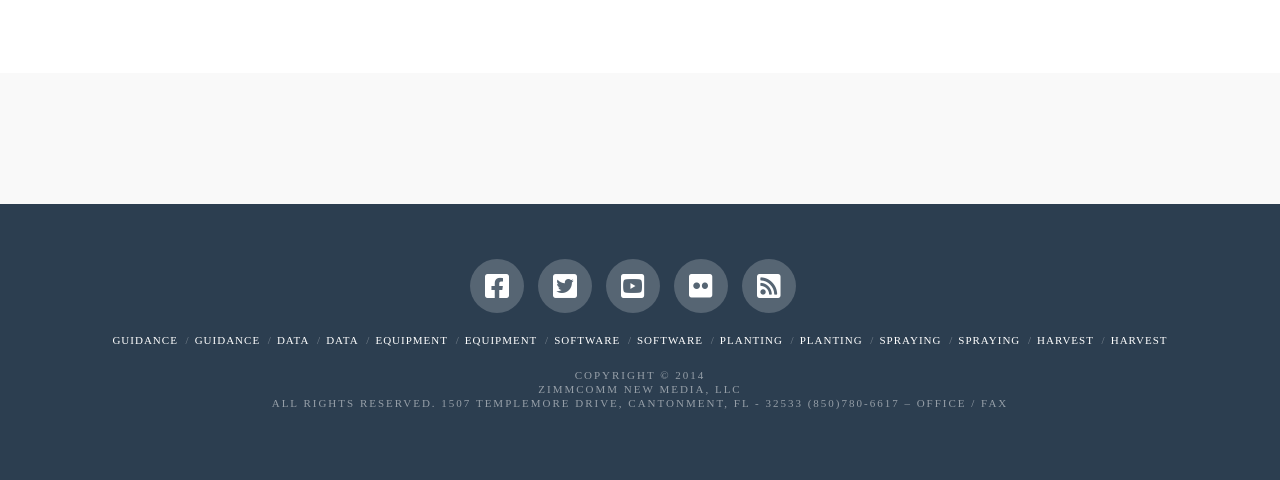How many social media links are available?
Please provide a comprehensive and detailed answer to the question.

I counted the number of social media links available on the webpage, which are Facebook, Twitter, YouTube, Flickr, and RSS, and found that there are 5 links in total.